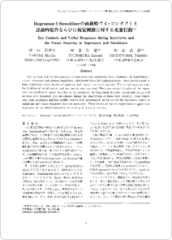In which issue of the Bulletin of the Faculty of Education, Wakayama University was the article published?
Respond to the question with a well-detailed and thorough answer.

The issue number can be found on the document, which indicates that the article was published in issue 58 of the Bulletin of the Faculty of Education, Wakayama University. This information is useful for citation and reference purposes.